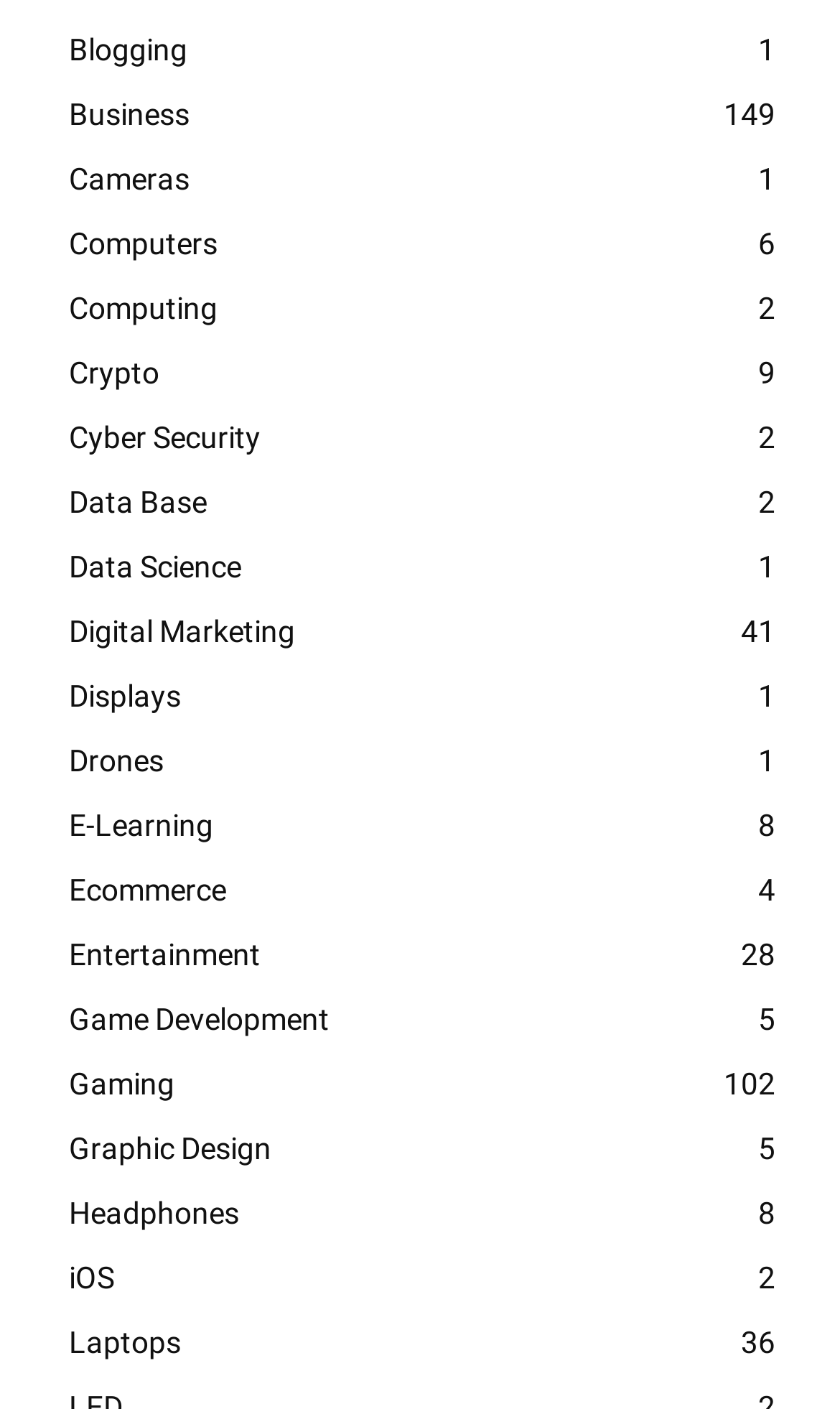Could you indicate the bounding box coordinates of the region to click in order to complete this instruction: "Check out Gaming".

[0.051, 0.747, 0.949, 0.793]